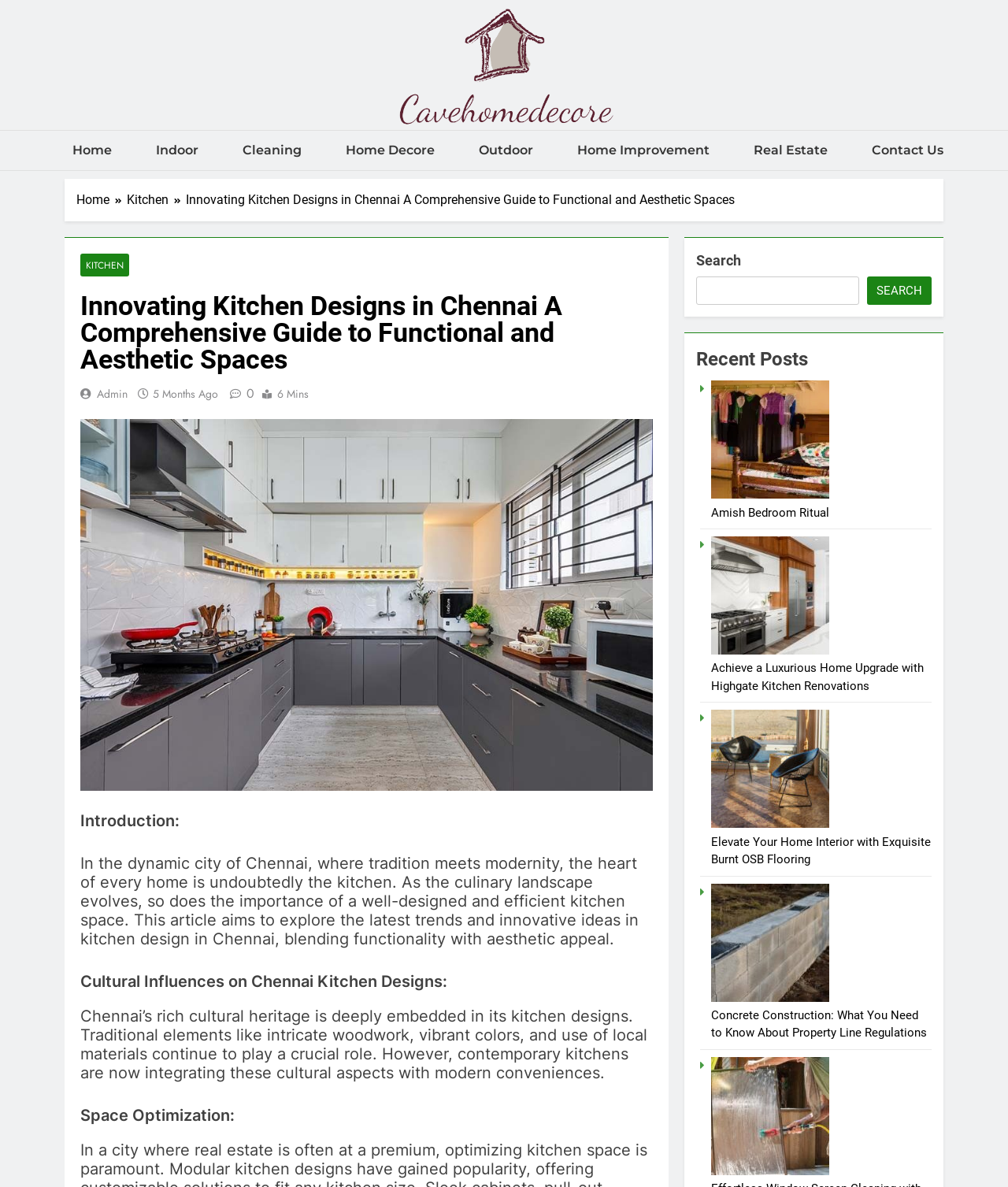Please identify the webpage's heading and generate its text content.

Innovating Kitchen Designs in Chennai A Comprehensive Guide to Functional and Aesthetic Spaces